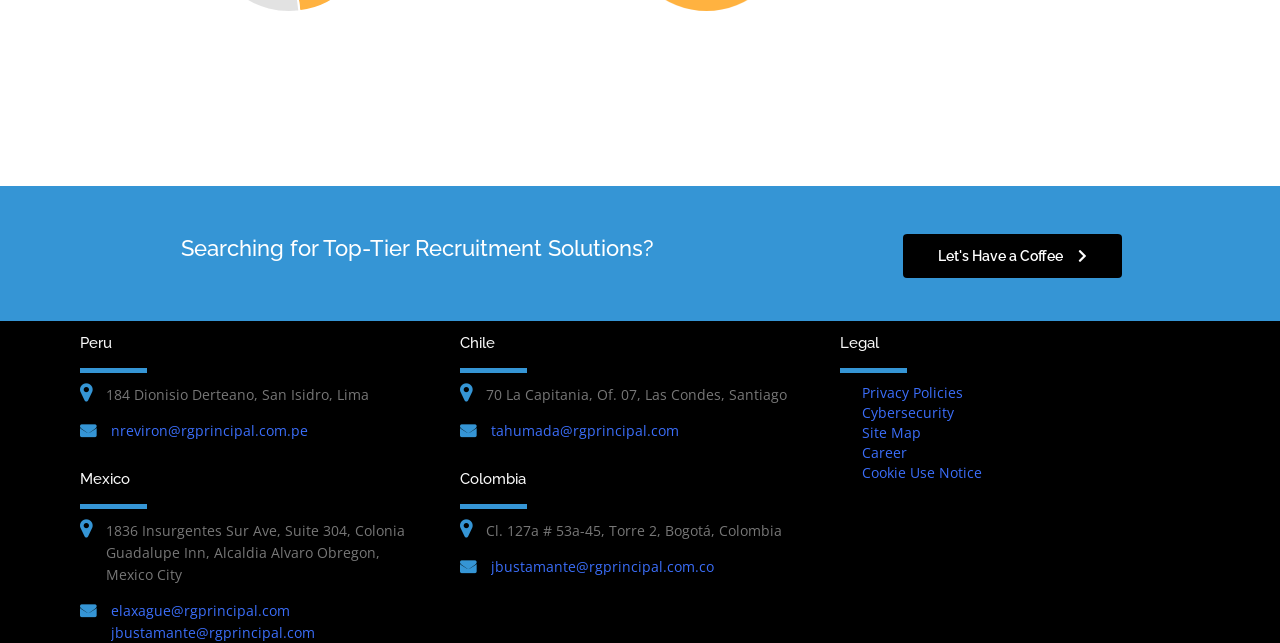Please find the bounding box coordinates of the section that needs to be clicked to achieve this instruction: "View contact information for Chile".

[0.359, 0.523, 0.641, 0.58]